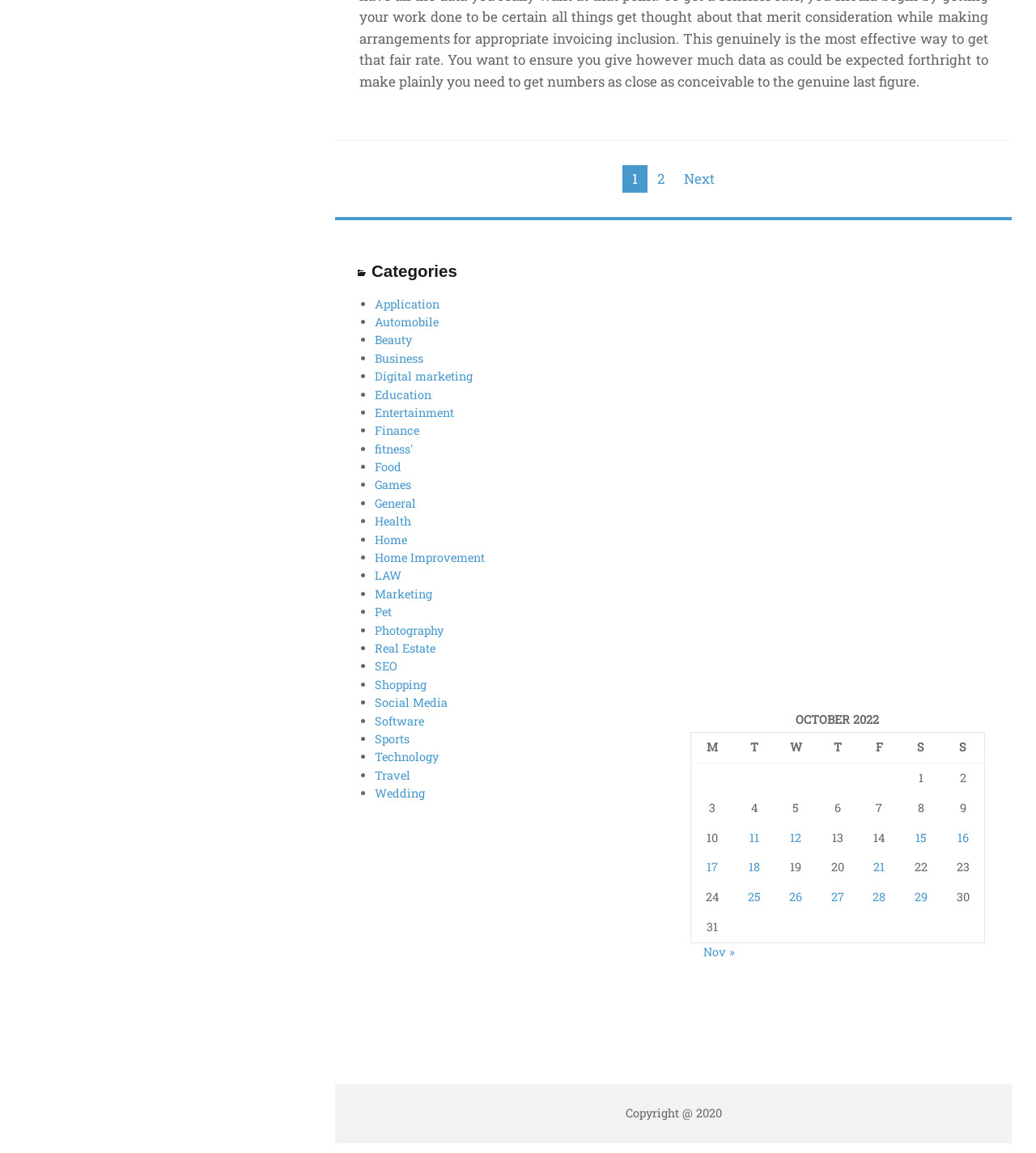Find the bounding box coordinates of the element you need to click on to perform this action: 'Click on the '2' page number'. The coordinates should be represented by four float values between 0 and 1, in the format [left, top, right, bottom].

[0.625, 0.143, 0.651, 0.167]